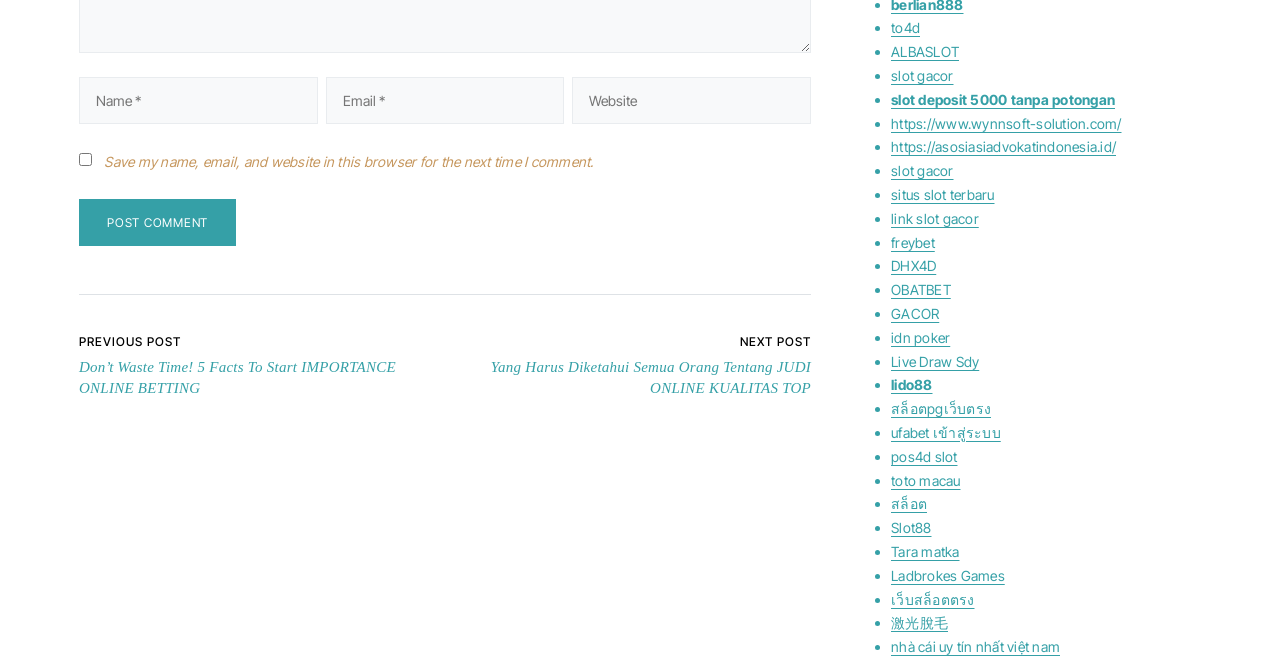What is the navigation section for?
Using the image as a reference, give a one-word or short phrase answer.

Post navigation